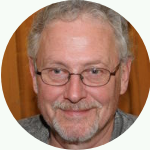Provide a one-word or brief phrase answer to the question:
What is the focus of the Martin Harry for Justice organization?

Addressing societal issues